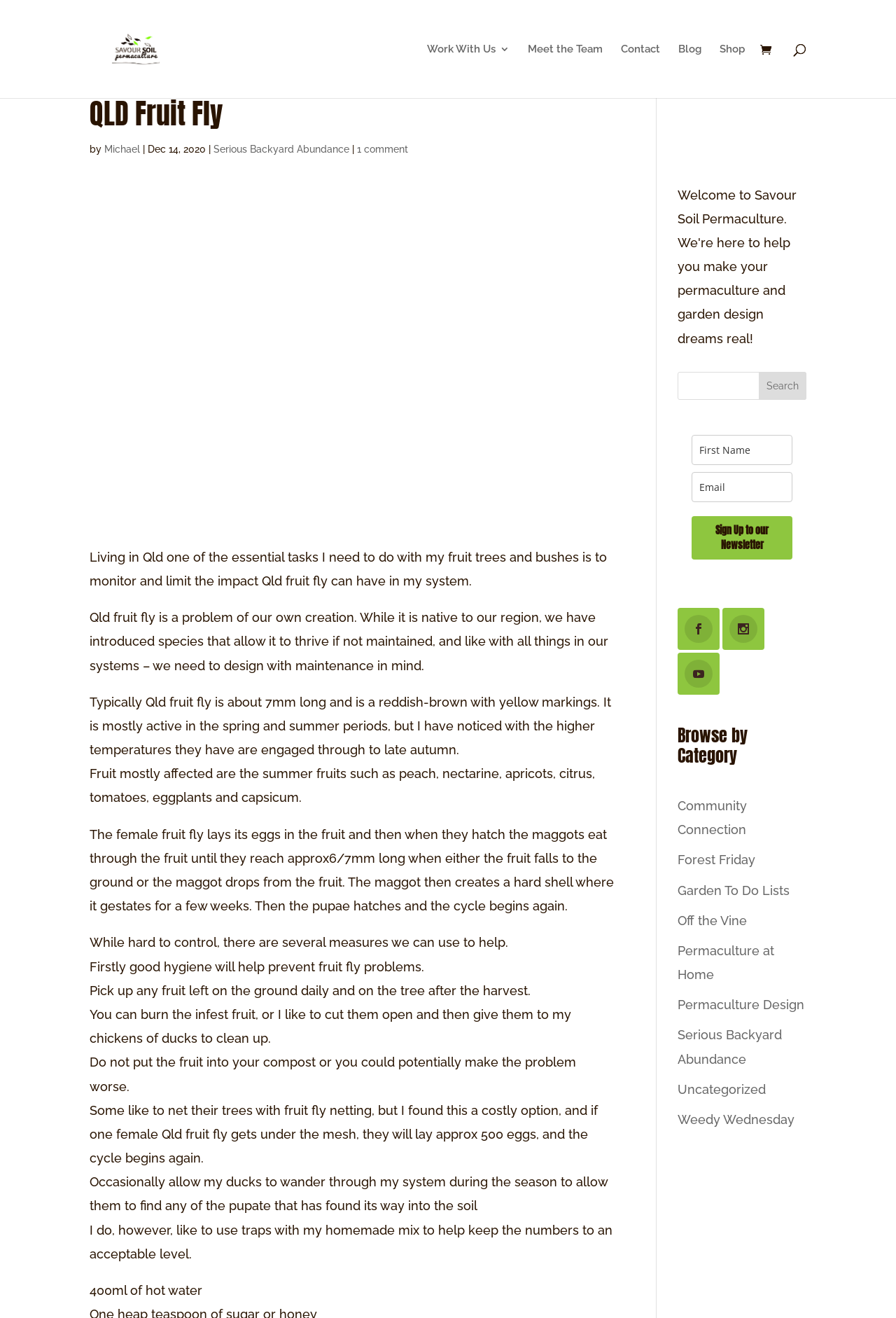Present a detailed account of what is displayed on the webpage.

The webpage is about QLD Fruit Fly and its management in permaculture, specifically on the Savour Soil Permaculture website. At the top, there is a logo and a navigation menu with links to "Work With Us 3", "Meet the Team", "Contact", "Blog", and "Shop". 

Below the navigation menu, there is a search bar and a heading that reads "QLD Fruit Fly" followed by a subheading "by Michael" and a date "Dec 14, 2020". There is also a link to "Serious Backyard Abundance" and a comment section with one comment.

The main content of the webpage is a series of paragraphs discussing the QLD Fruit Fly, its characteristics, and its impact on fruit trees and bushes. The text explains that the fruit fly is a problem of human creation, and its management requires designing with maintenance in mind. The paragraphs also describe the fruit fly's physical characteristics, its life cycle, and the fruits it affects.

The webpage also provides measures to control the fruit fly, including good hygiene practices, such as picking up fallen fruit daily and burning or feeding it to chickens or ducks. It also mentions the use of traps with a homemade mix to keep the fruit fly population under control.

On the right side of the webpage, there is a section with a newsletter sign-up form, a "Browse by Category" section with links to various categories, and social media links. At the bottom, there is a figure, which is likely an image related to the QLD Fruit Fly.